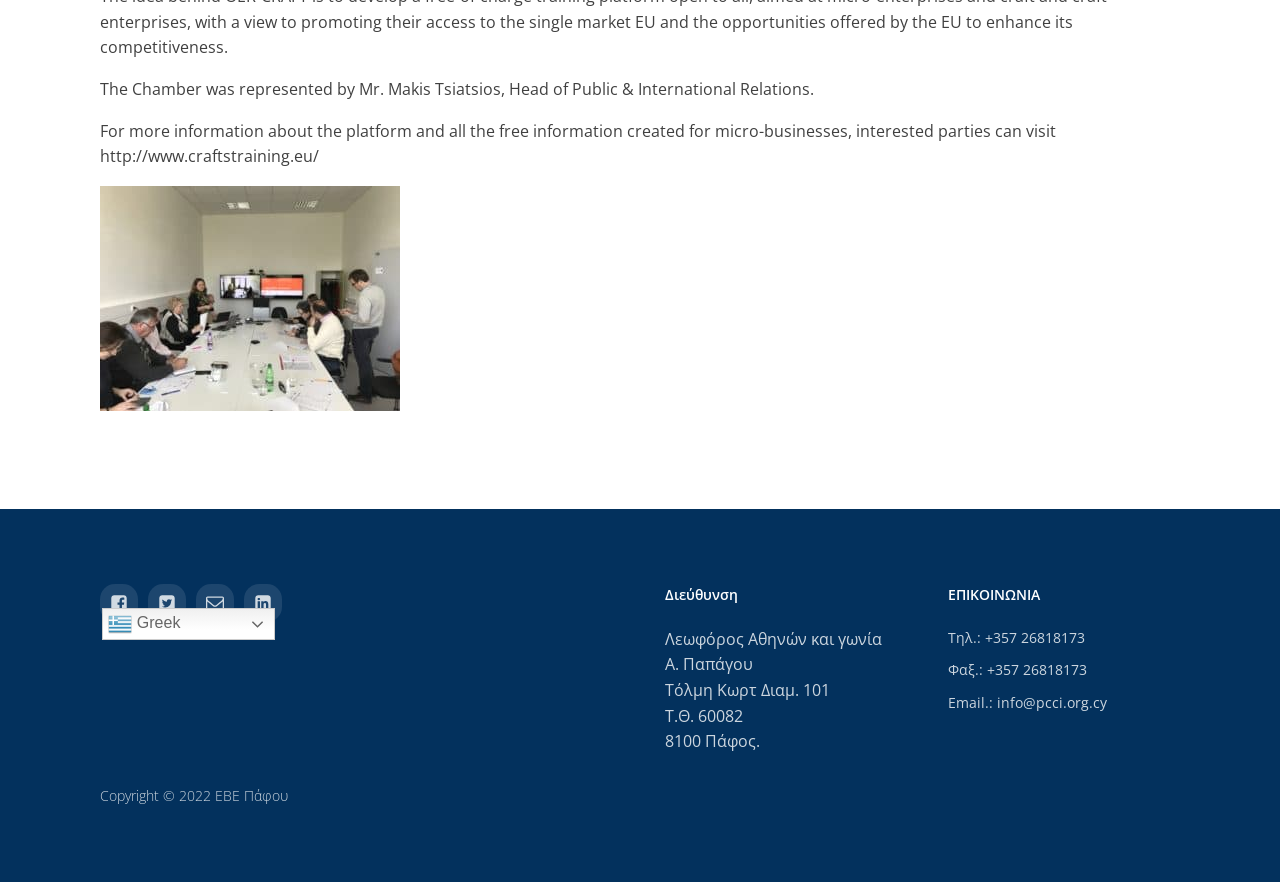Provide the bounding box coordinates of the HTML element this sentence describes: "Home". The bounding box coordinates consist of four float numbers between 0 and 1, i.e., [left, top, right, bottom].

None